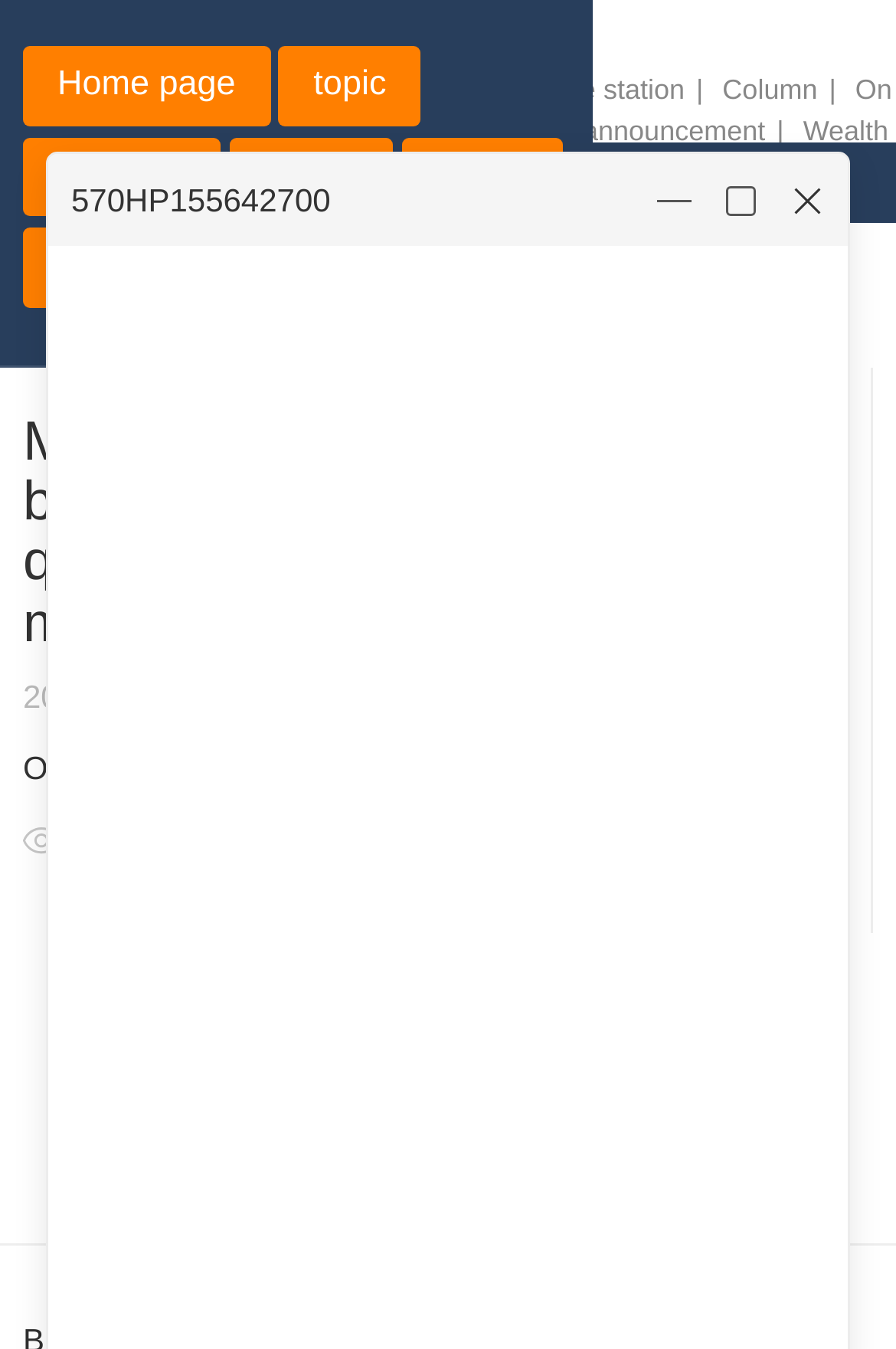Can you look at the image and give a comprehensive answer to the question:
What is the date of the latest release?

I found the answer by looking at the StaticText element with the text '2023-11-28 10:41:58' which is located below the main heading.